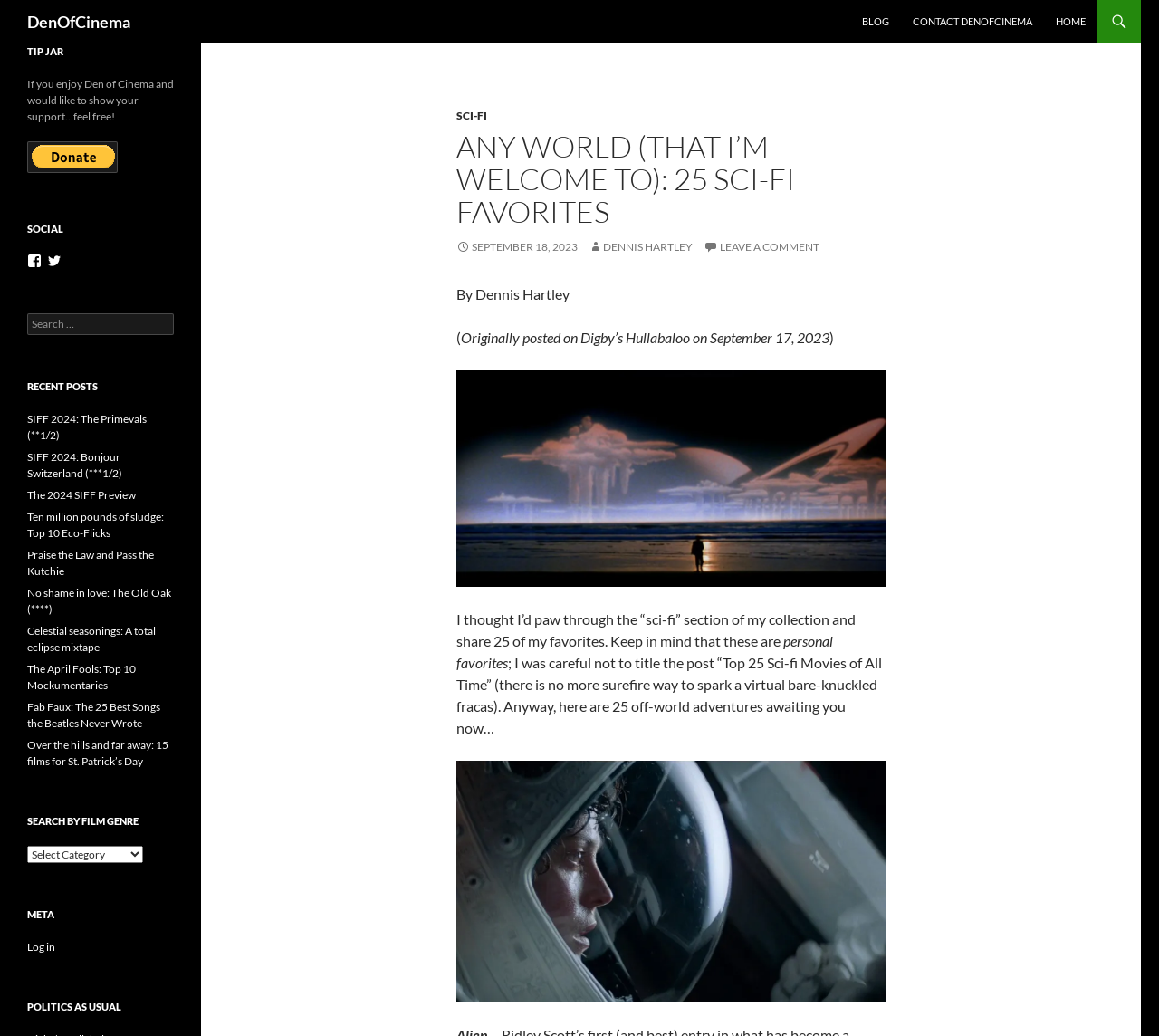Show me the bounding box coordinates of the clickable region to achieve the task as per the instruction: "Select a film genre from the dropdown".

[0.023, 0.816, 0.123, 0.833]